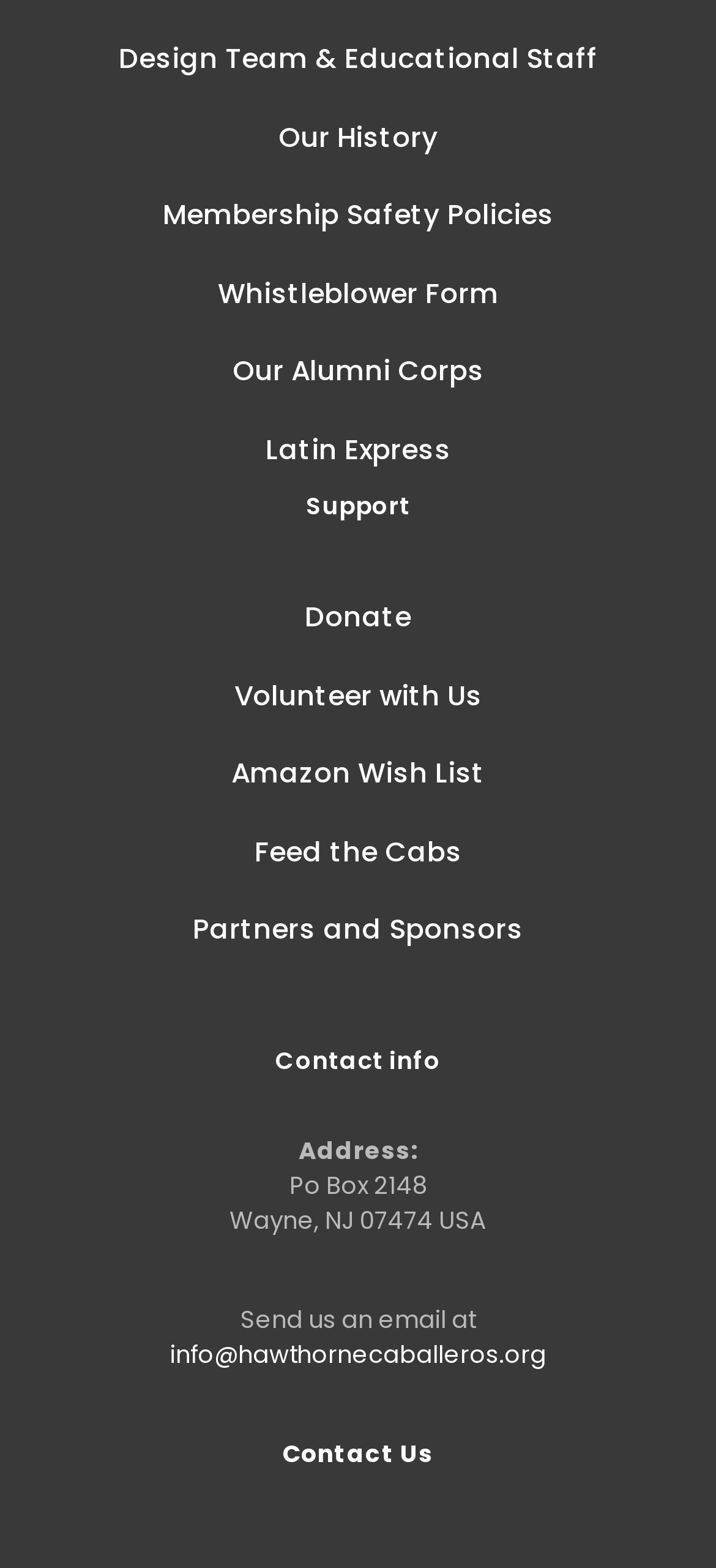Please identify the bounding box coordinates of the area that needs to be clicked to fulfill the following instruction: "Send an email to the organization."

[0.237, 0.852, 0.763, 0.875]